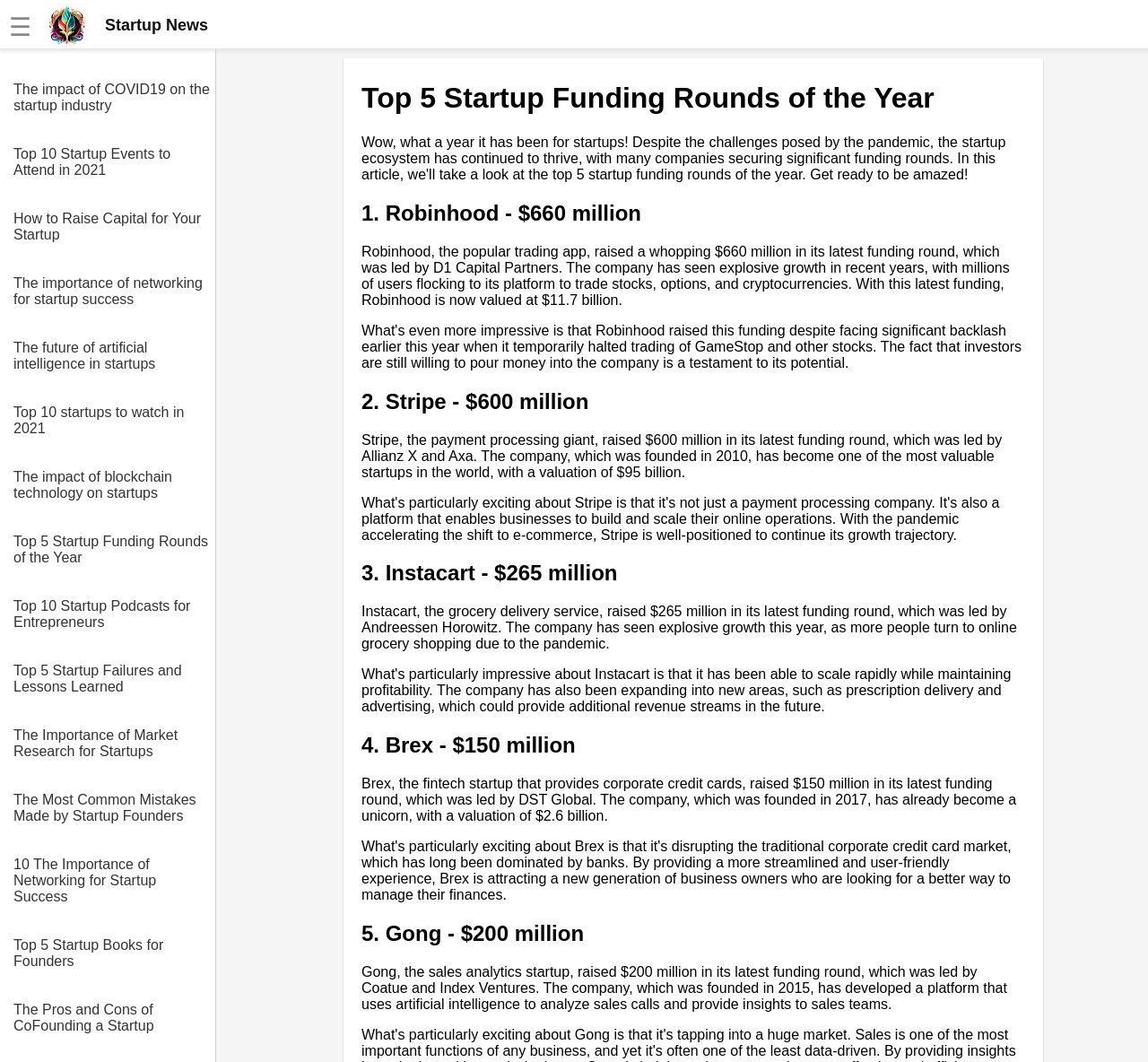Find the bounding box coordinates of the element I should click to carry out the following instruction: "Learn about the top 5 startup funding rounds of the year".

[0.315, 0.077, 0.893, 0.108]